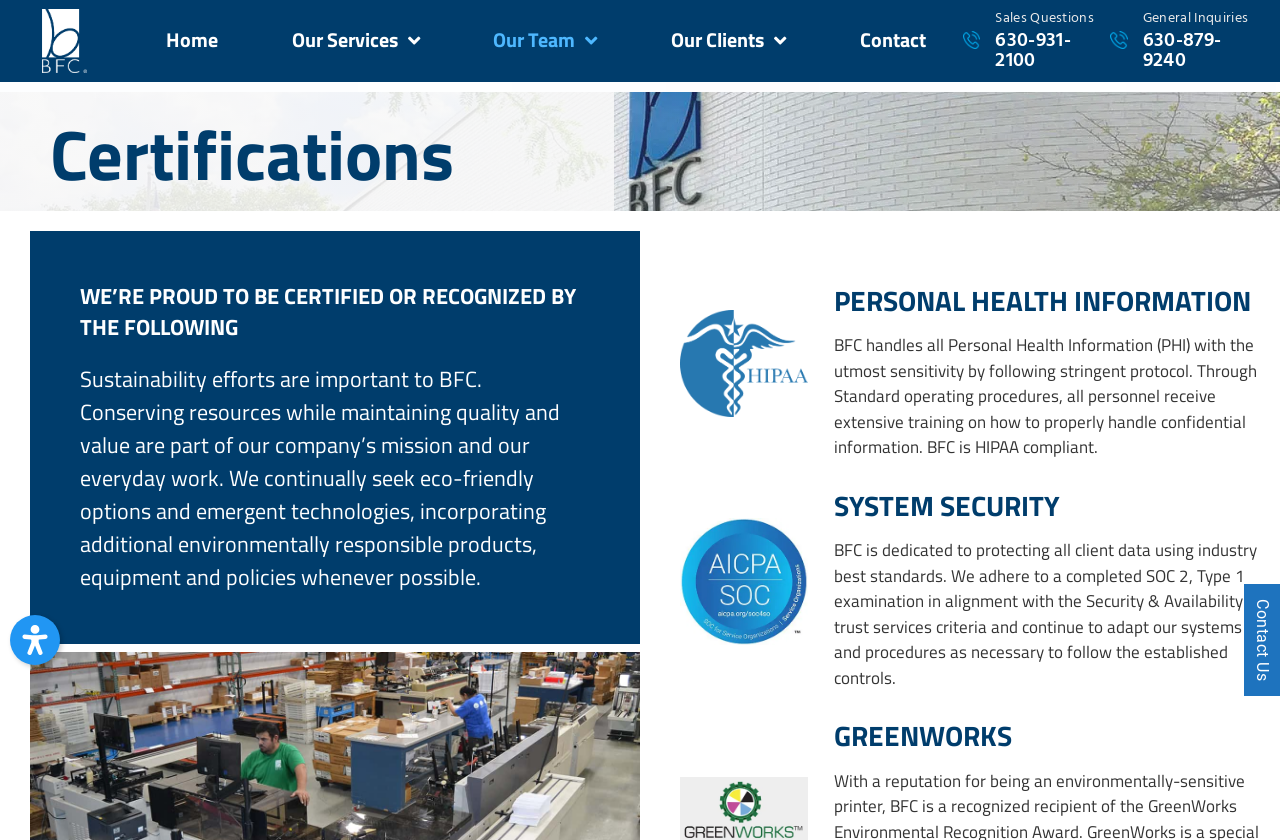Using the format (top-left x, top-left y, bottom-right x, bottom-right y), provide the bounding box coordinates for the described UI element. All values should be floating point numbers between 0 and 1: parent_node: Skip to content

[0.008, 0.732, 0.047, 0.792]